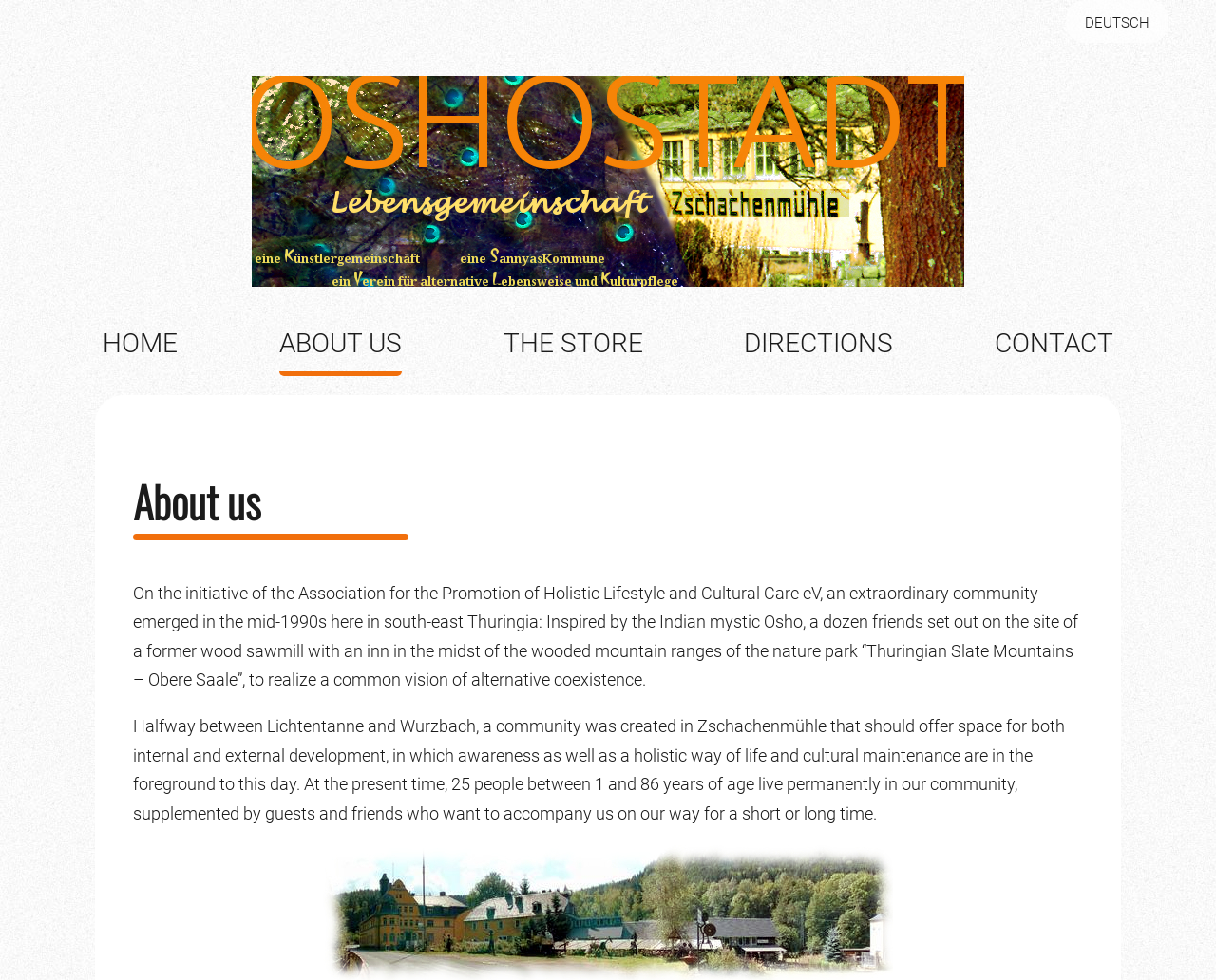What is the name of the nature park?
Use the information from the screenshot to give a comprehensive response to the question.

I found the answer by reading the StaticText element that describes the community's location, which mentions the nature park 'Thuringian Slate Mountains – Obere Saale'.